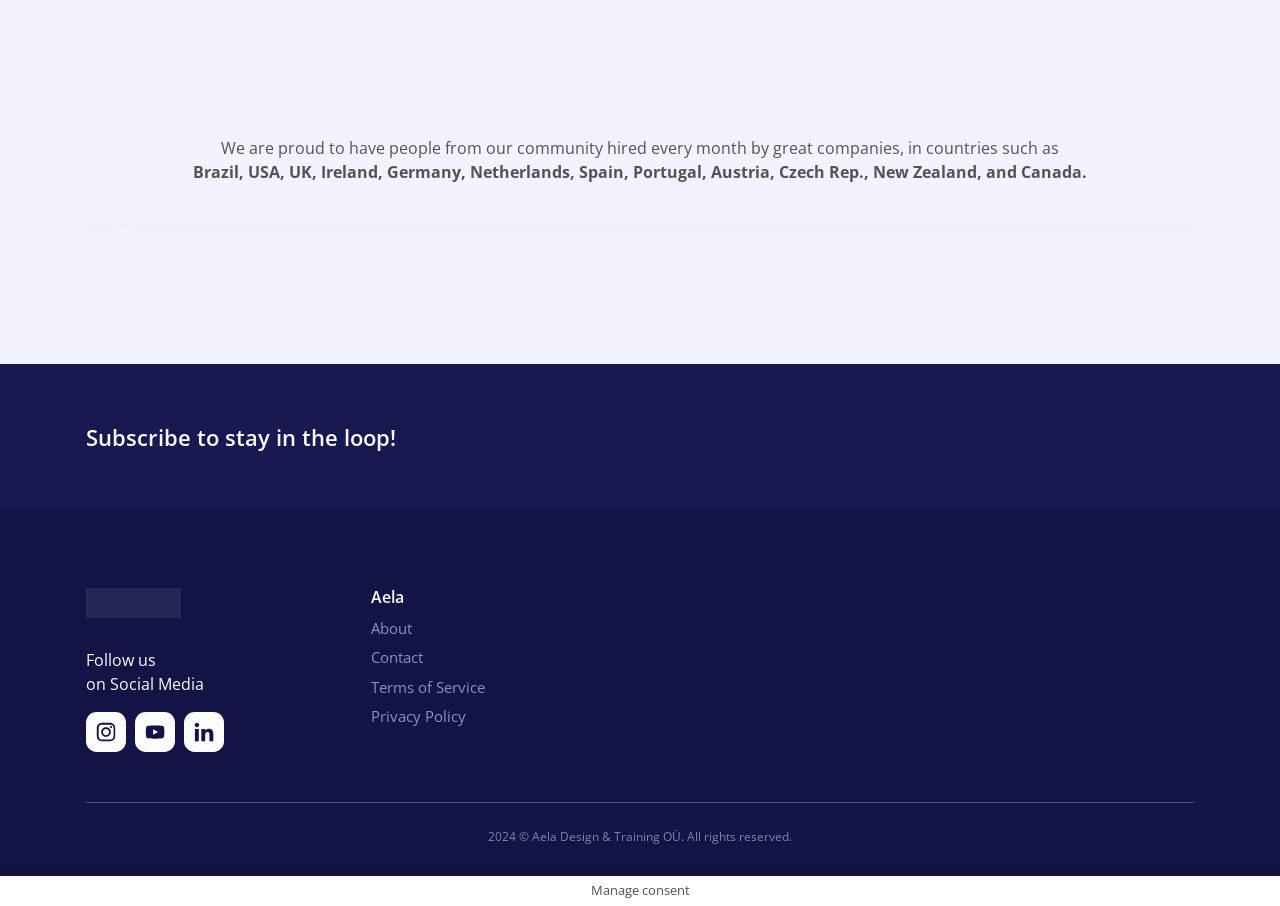Locate the bounding box coordinates of the element I should click to achieve the following instruction: "Subscribe to stay in the loop!".

[0.067, 0.468, 0.309, 0.497]